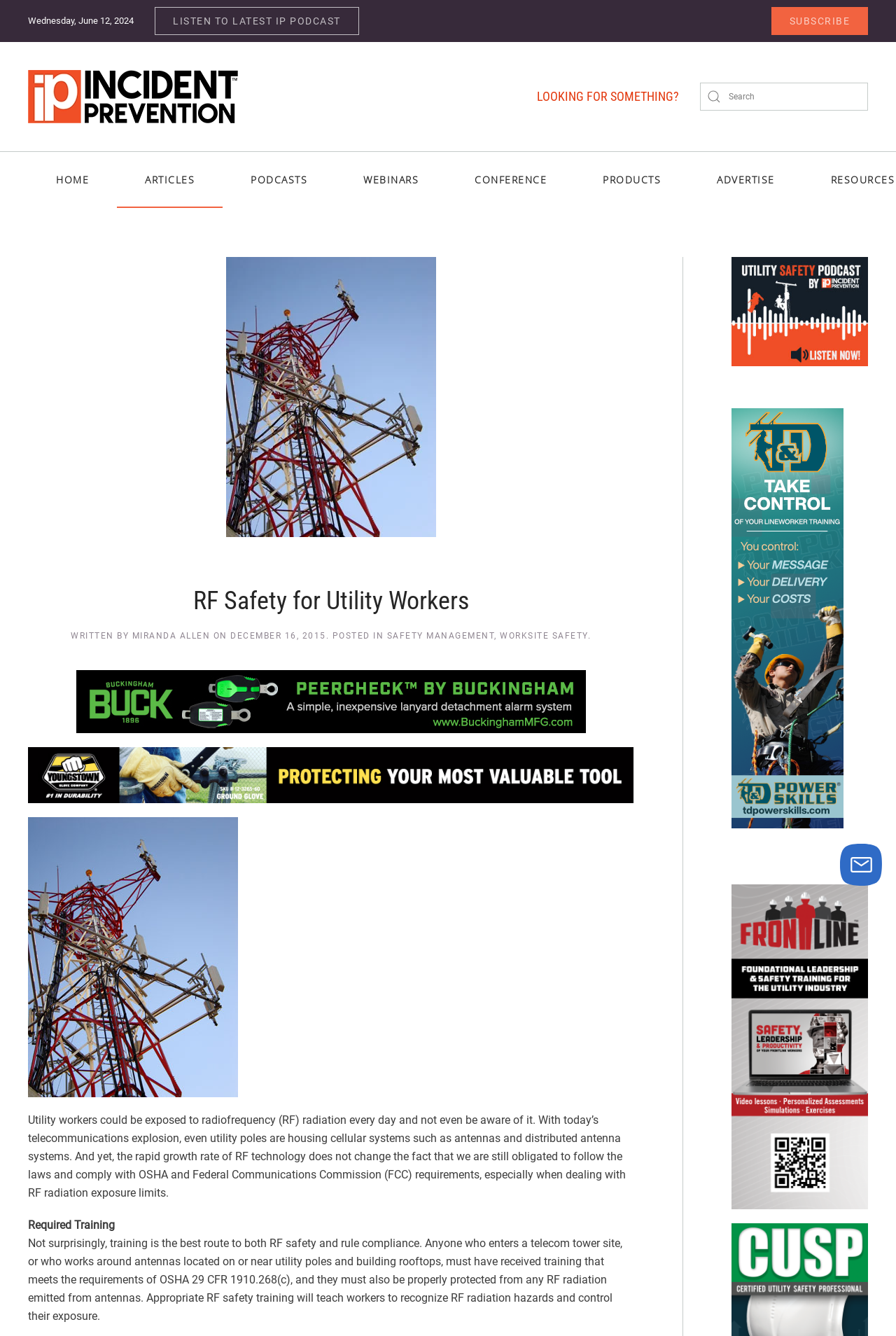Provide your answer to the question using just one word or phrase: How many images are there on the webpage?

7